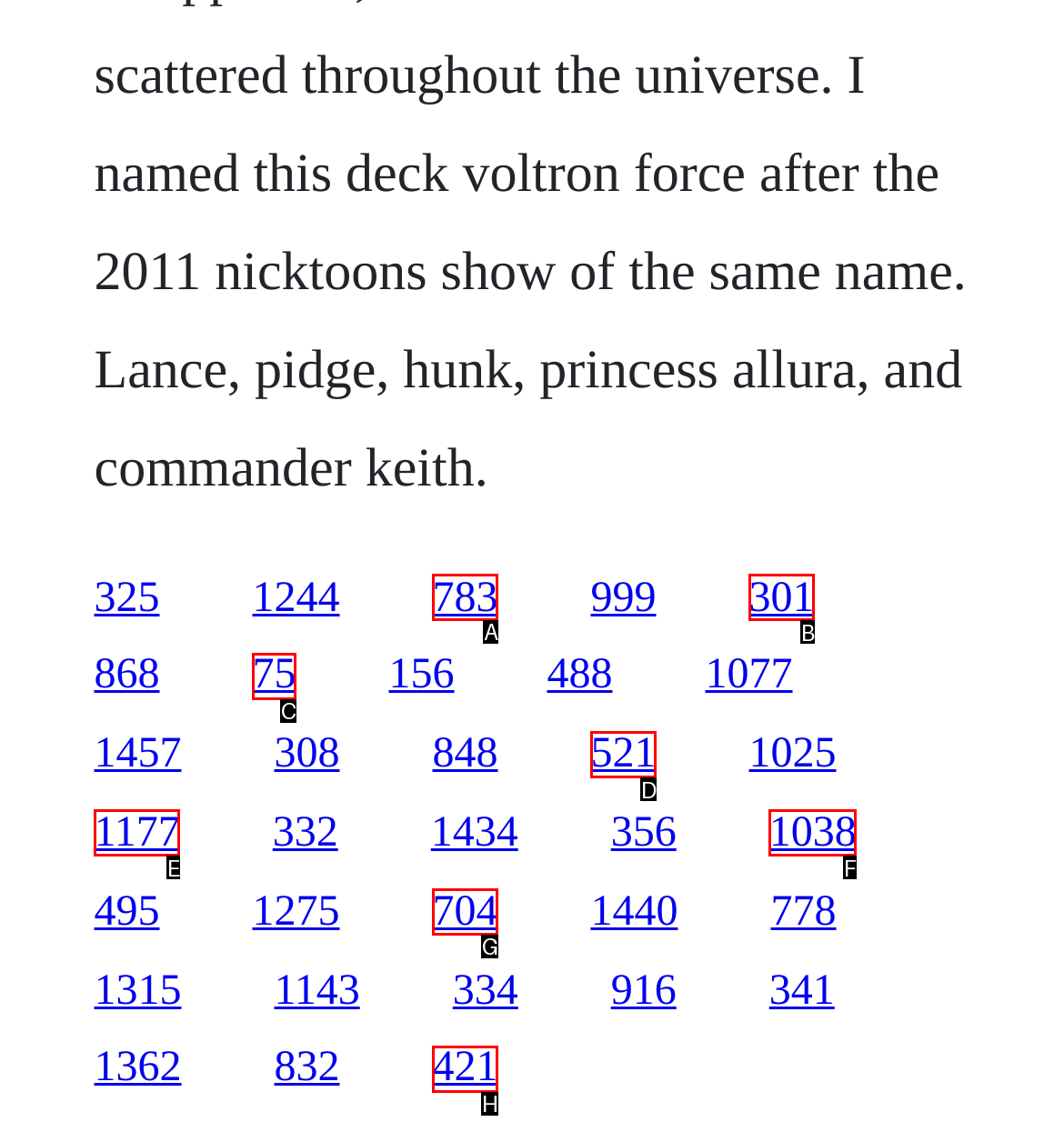Find the appropriate UI element to complete the task: visit the third link. Indicate your choice by providing the letter of the element.

A